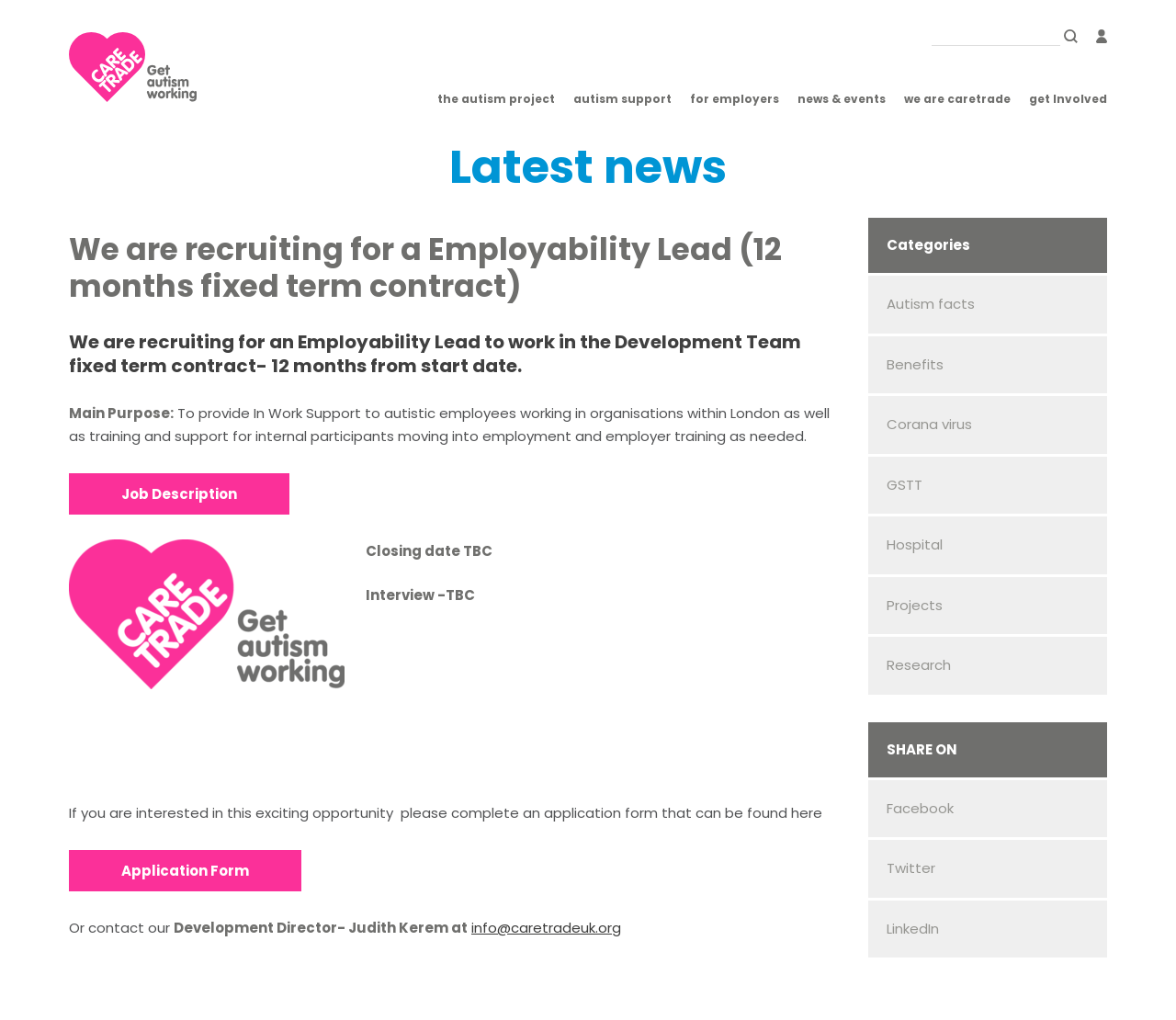Identify the bounding box coordinates for the element that needs to be clicked to fulfill this instruction: "read job description". Provide the coordinates in the format of four float numbers between 0 and 1: [left, top, right, bottom].

[0.059, 0.464, 0.246, 0.504]